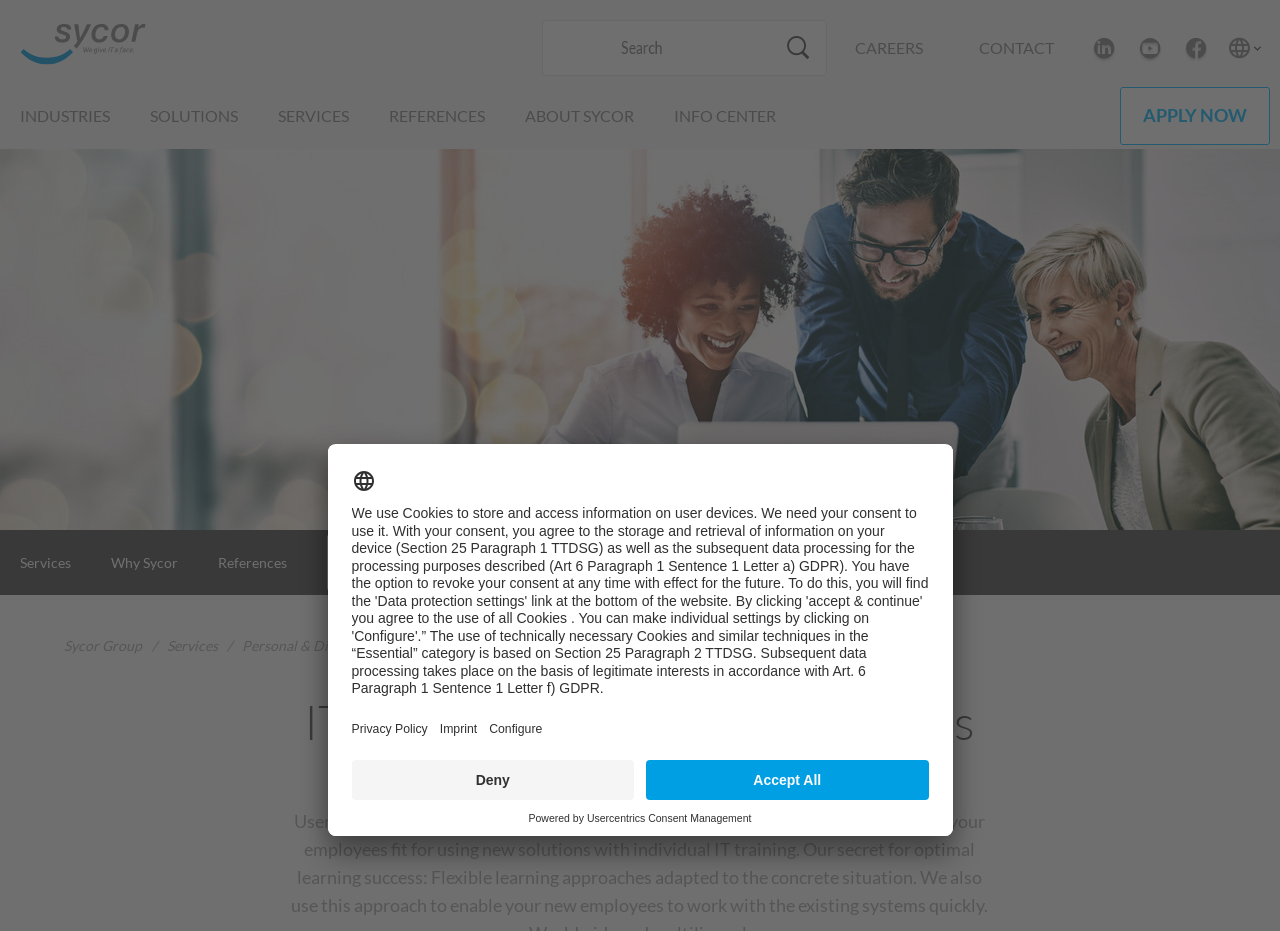Determine the bounding box coordinates for the region that must be clicked to execute the following instruction: "Click the Sycor Group Logo".

[0.016, 0.025, 0.122, 0.078]